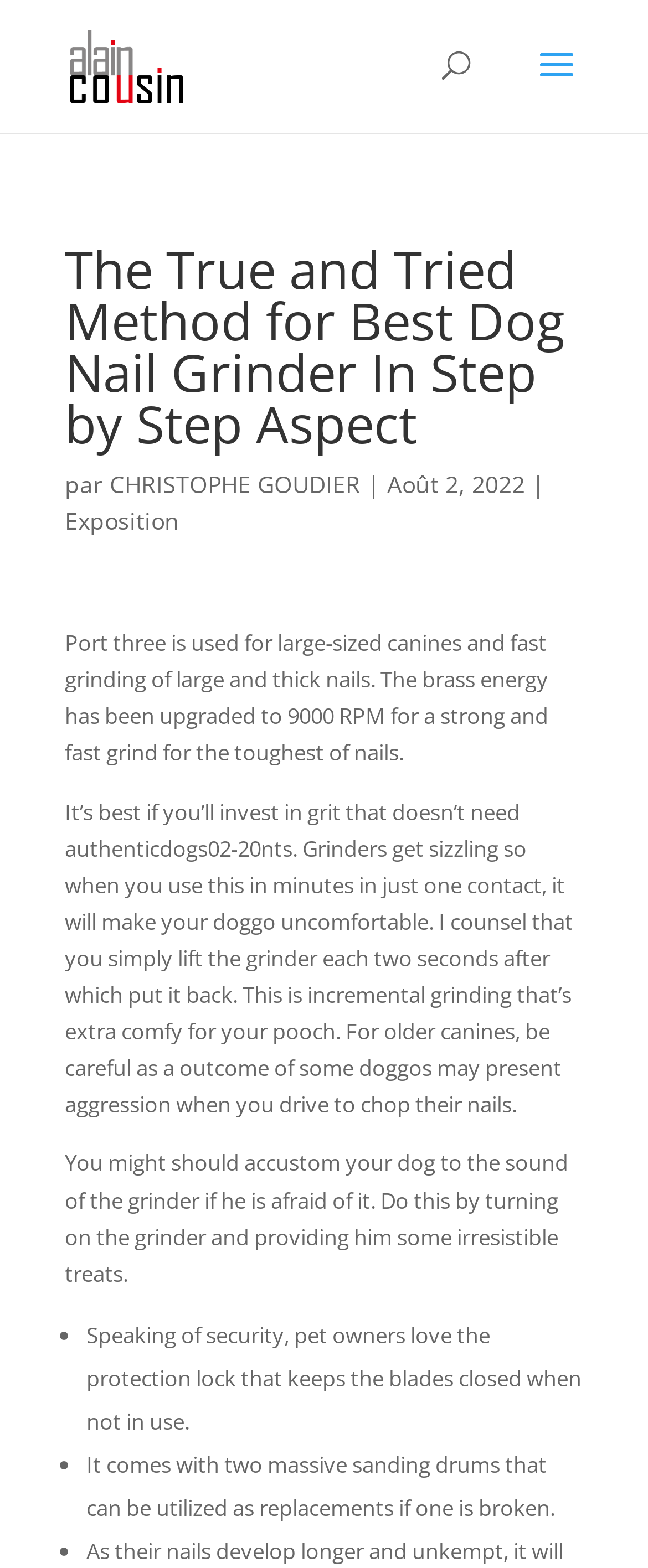Who is the author of the article?
Using the details from the image, give an elaborate explanation to answer the question.

I found the author's name by looking at the text following the phrase 'par' which is a French word for 'by'. The text 'CHRISTOPHE GOUDIER' is a link, indicating that it is the author's name.